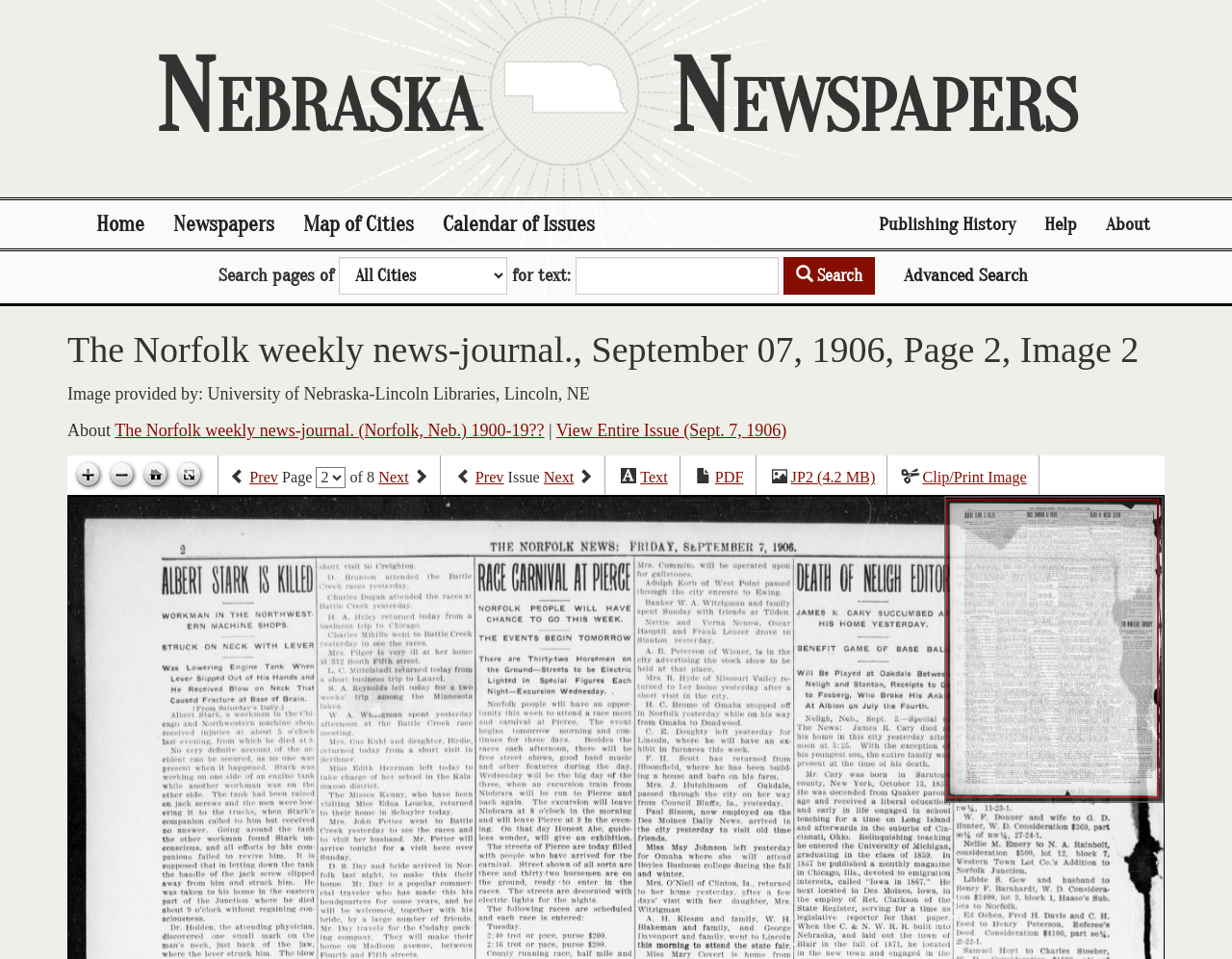Please give a concise answer to this question using a single word or phrase: 
What are the available formats to view the issue?

Text, PDF, JP2